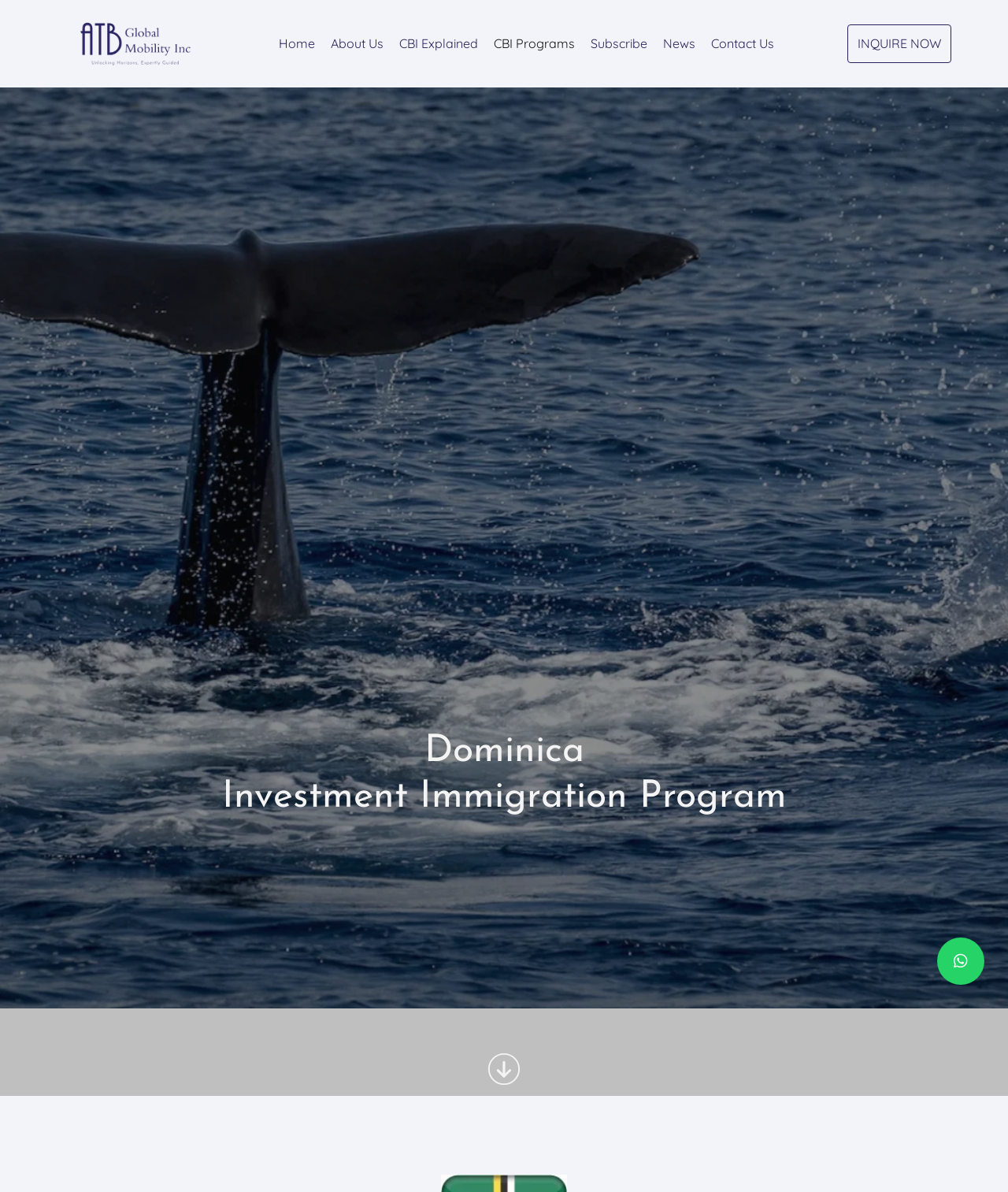Provide your answer in one word or a succinct phrase for the question: 
What is the copyright year?

2023